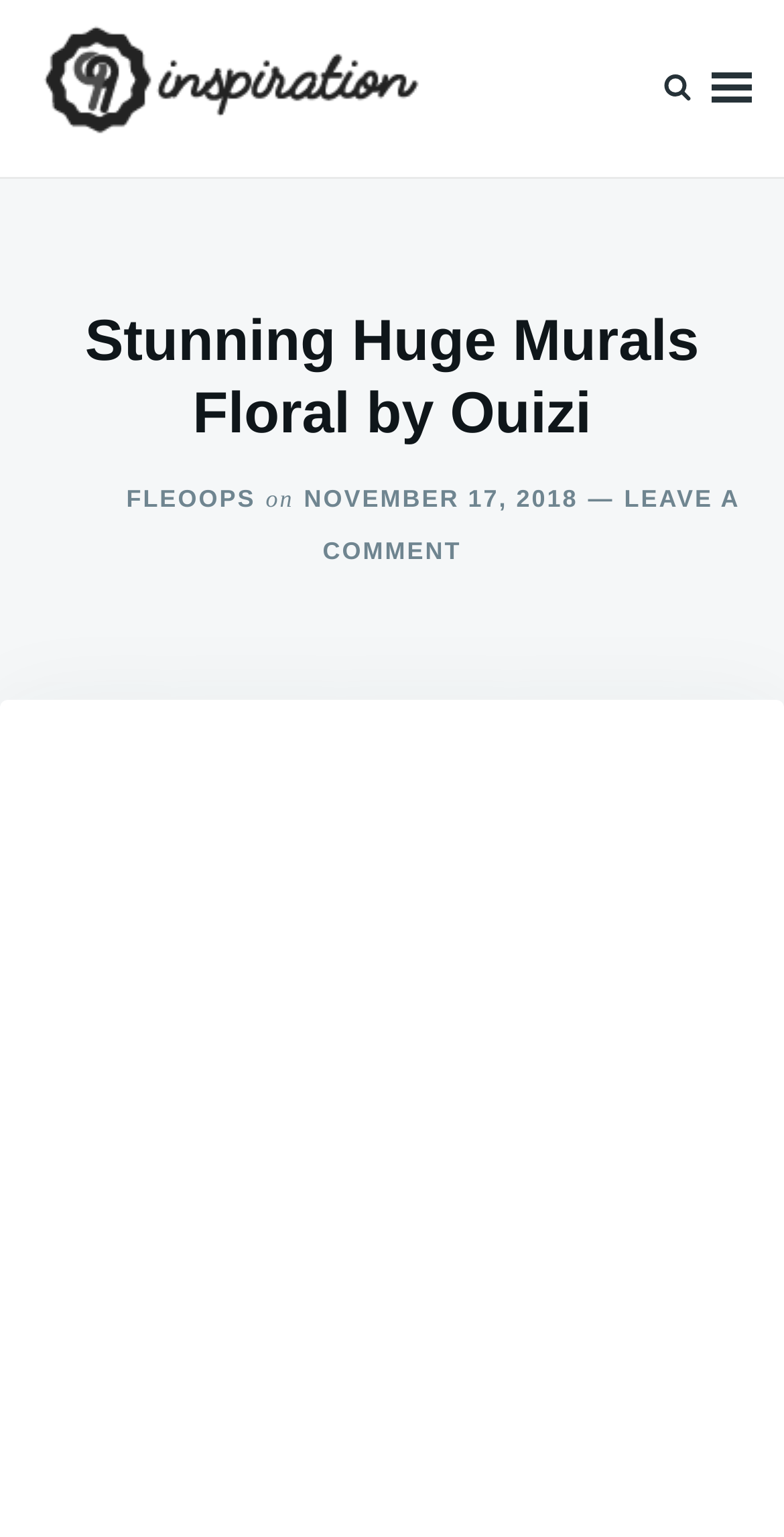What type of artwork is featured?
Provide a concise answer using a single word or phrase based on the image.

Huge Murals Floral